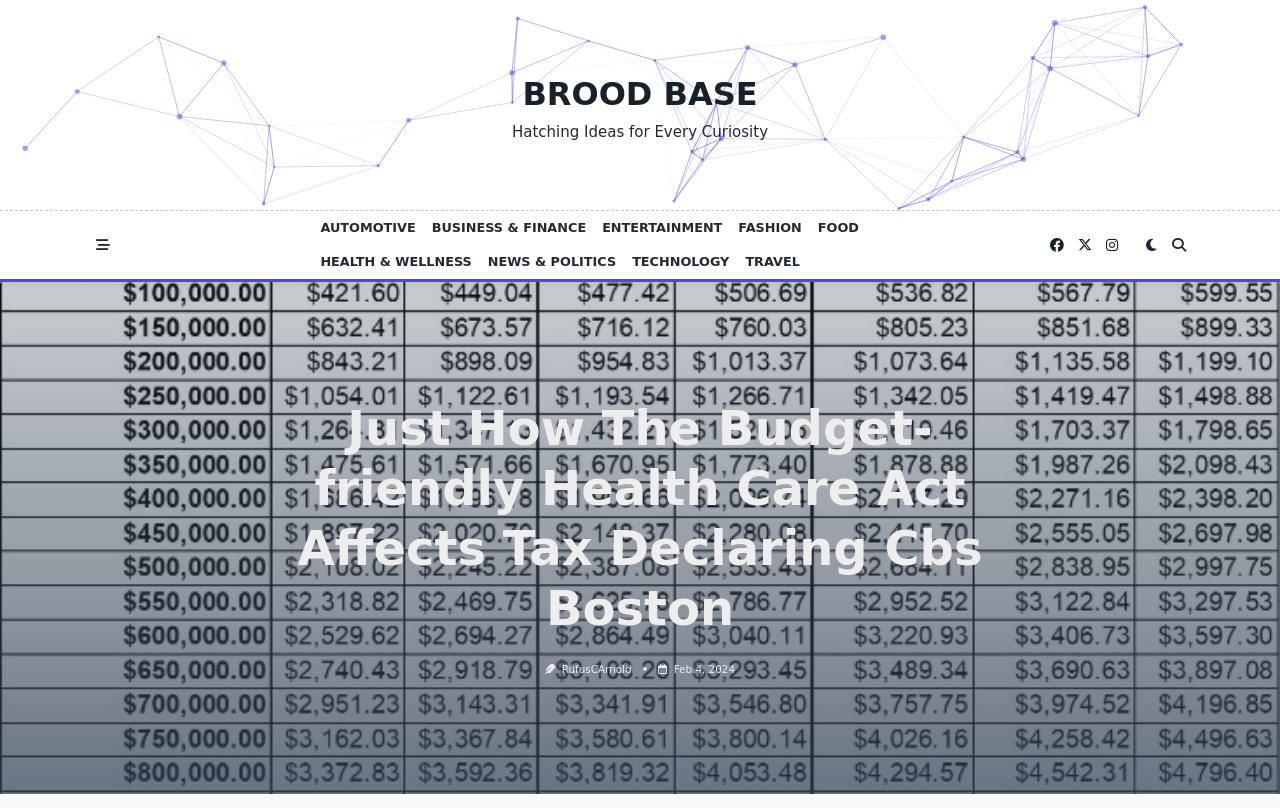Respond with a single word or phrase to the following question: What is the author of the article?

RufusCArnold